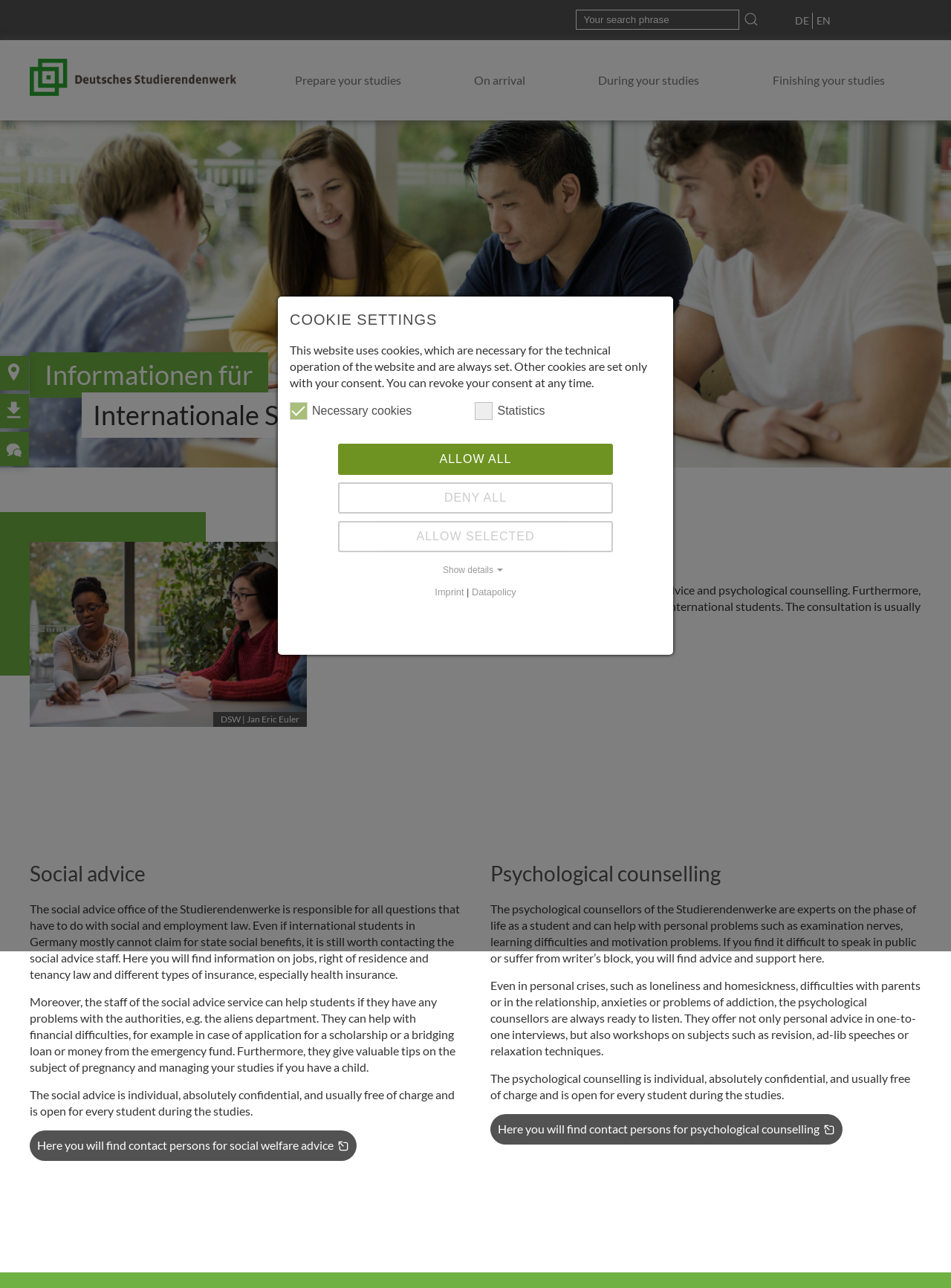What is the purpose of the psychological counsellors?
Please provide a comprehensive answer based on the visual information in the image.

The psychological counsellors of the Studierendenwerke are experts on the phase of life as a student and can help with personal problems such as examination nerves, learning difficulties, and motivation problems, as well as personal crises like loneliness and homesickness.